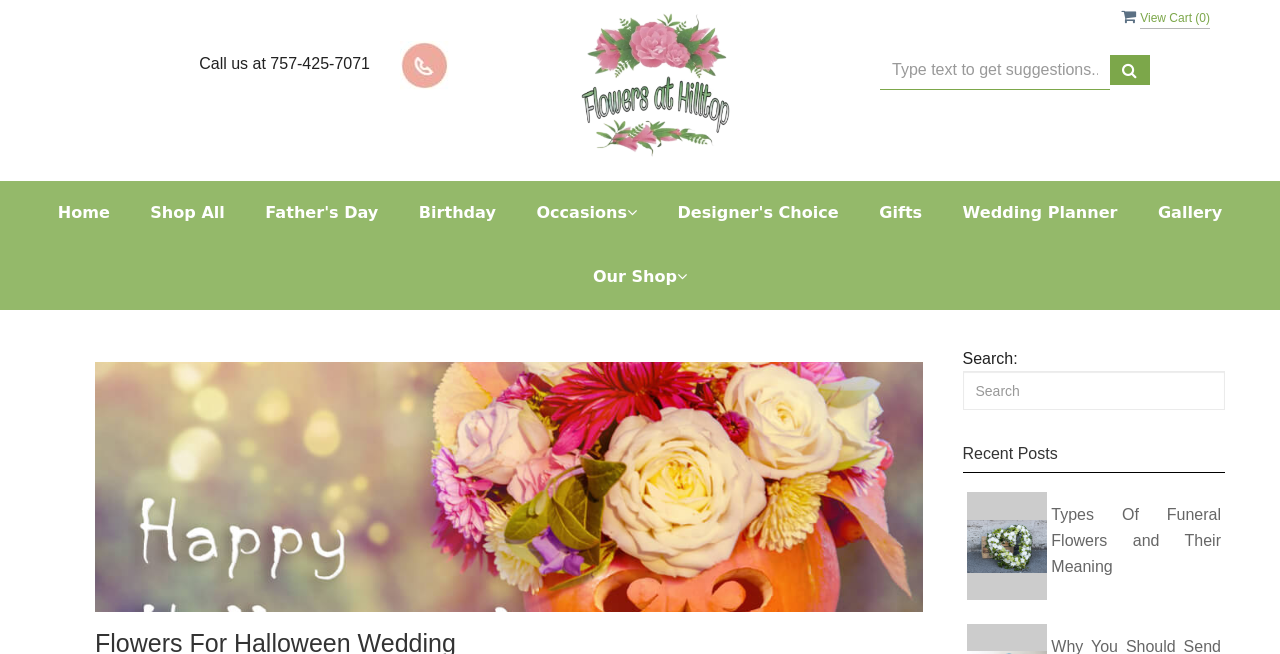Describe all the key features and sections of the webpage thoroughly.

The webpage is a florist website, specifically Flowers At Hilltop, a local Virginia Beach florist. At the top right corner, there is a cart icon with the text "View Cart" and a parentheses indicating the number of items in the cart. Next to it, there is a phone number "757-425-7071" with a phone icon.

Below the phone number, there is a logo of Flowers At Hilltop, which is an image, and a link to the homepage. On the top navigation bar, there are several links to different sections of the website, including "Home", "Shop All", "Father's Day", "Birthday", "Occasions", "Designer's Choice", "Gifts", "Wedding Planner", and "Gallery".

In the middle of the page, there is a search bar with a label "Search:" and a text input field. Below the search bar, there is a section titled "Recent Posts" with a link to an article titled "Types Of Funeral Flowers and Their Meaning".

On the left side of the page, there is a layout table with a text input field and a button. The button is not labeled, but it is likely a submit button for the text input field.